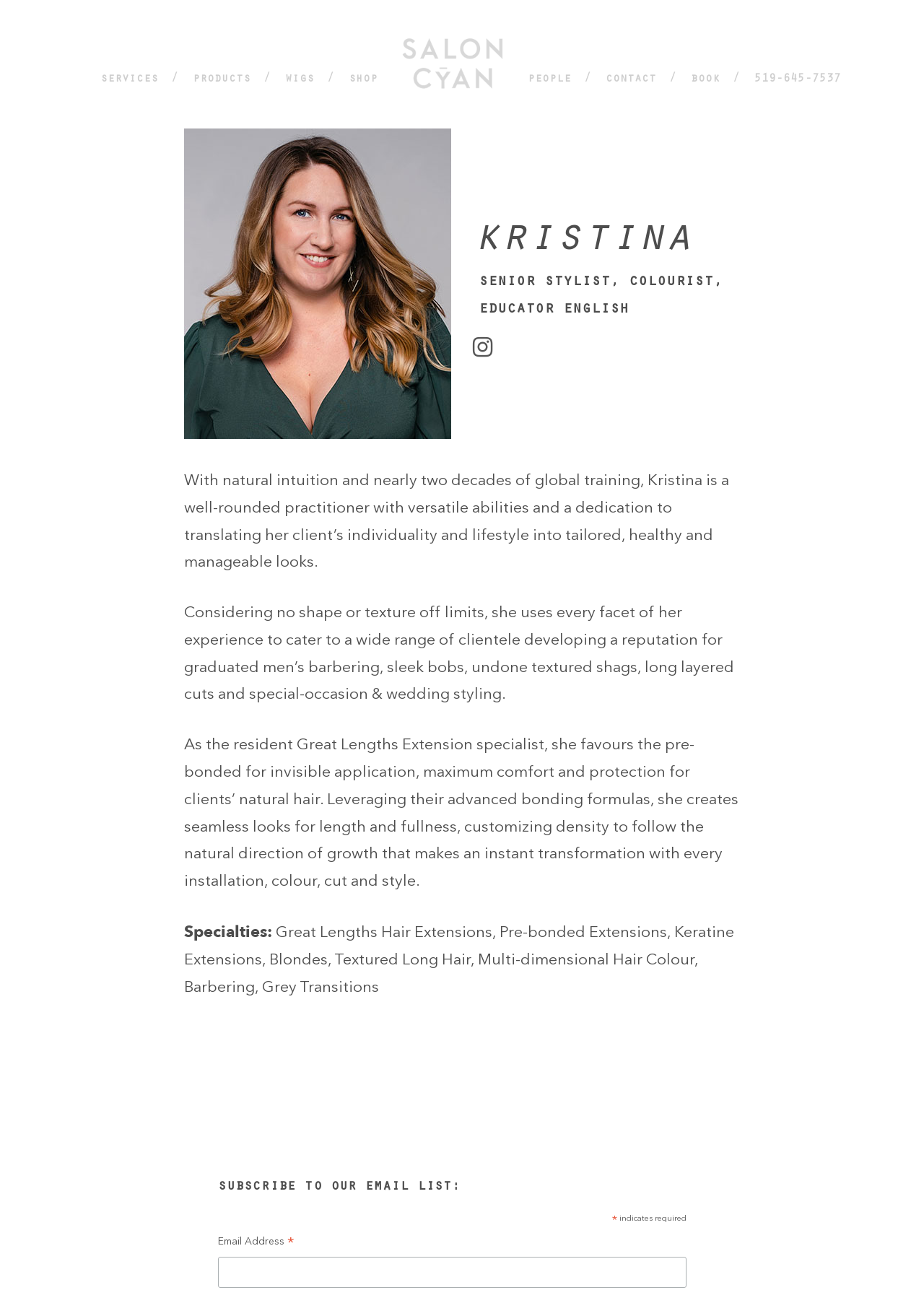Can you find the bounding box coordinates for the element that needs to be clicked to execute this instruction: "Click on the 'services' link"? The coordinates should be given as four float numbers between 0 and 1, i.e., [left, top, right, bottom].

[0.09, 0.049, 0.19, 0.074]